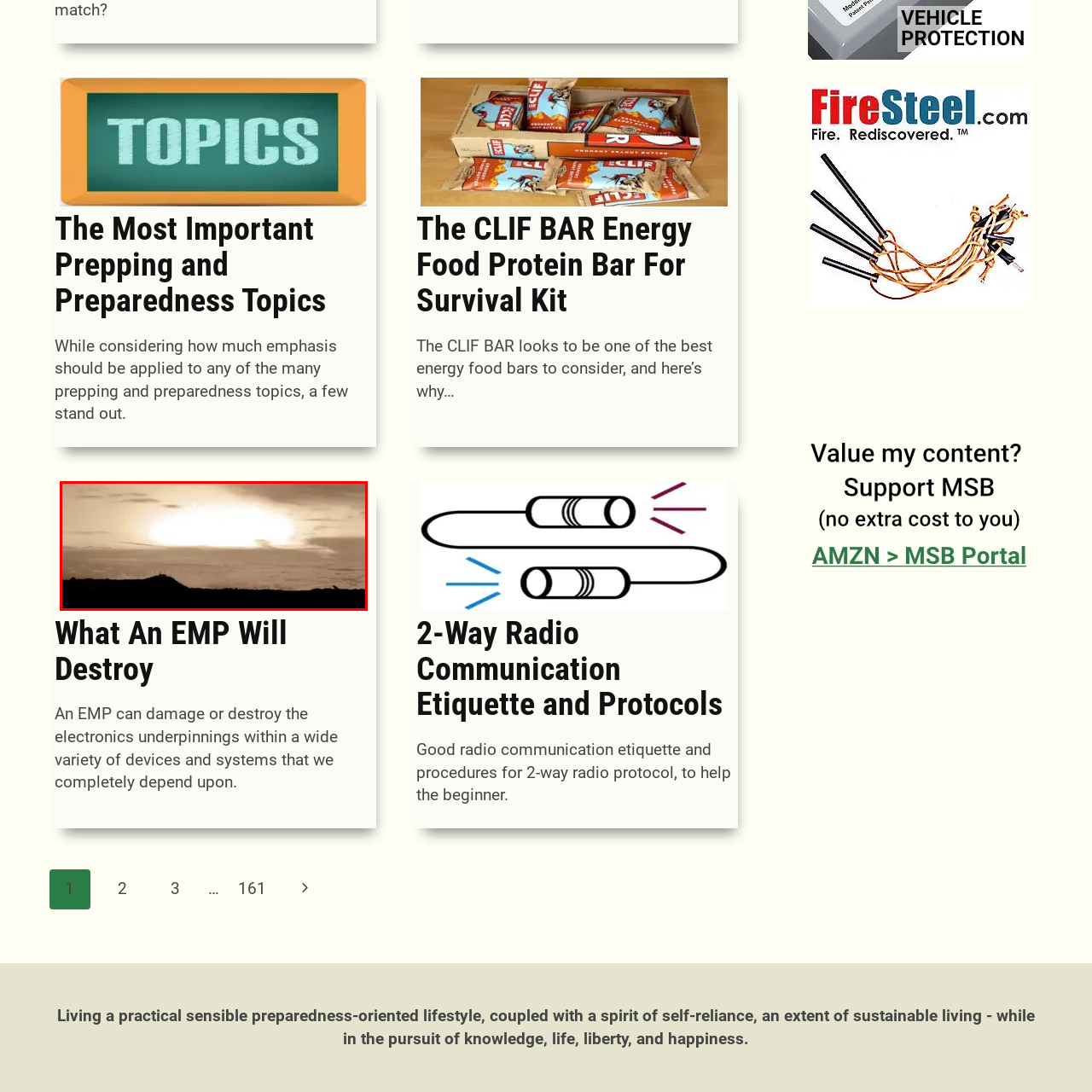Look closely at the zone within the orange frame and give a detailed answer to the following question, grounding your response on the visual details: 
What is the shape of the hill in the foreground?

The caption describes the hill in the foreground as a silhouette, which means it appears as a dark shape against the brightening sky, with its outline stark against the clouds.